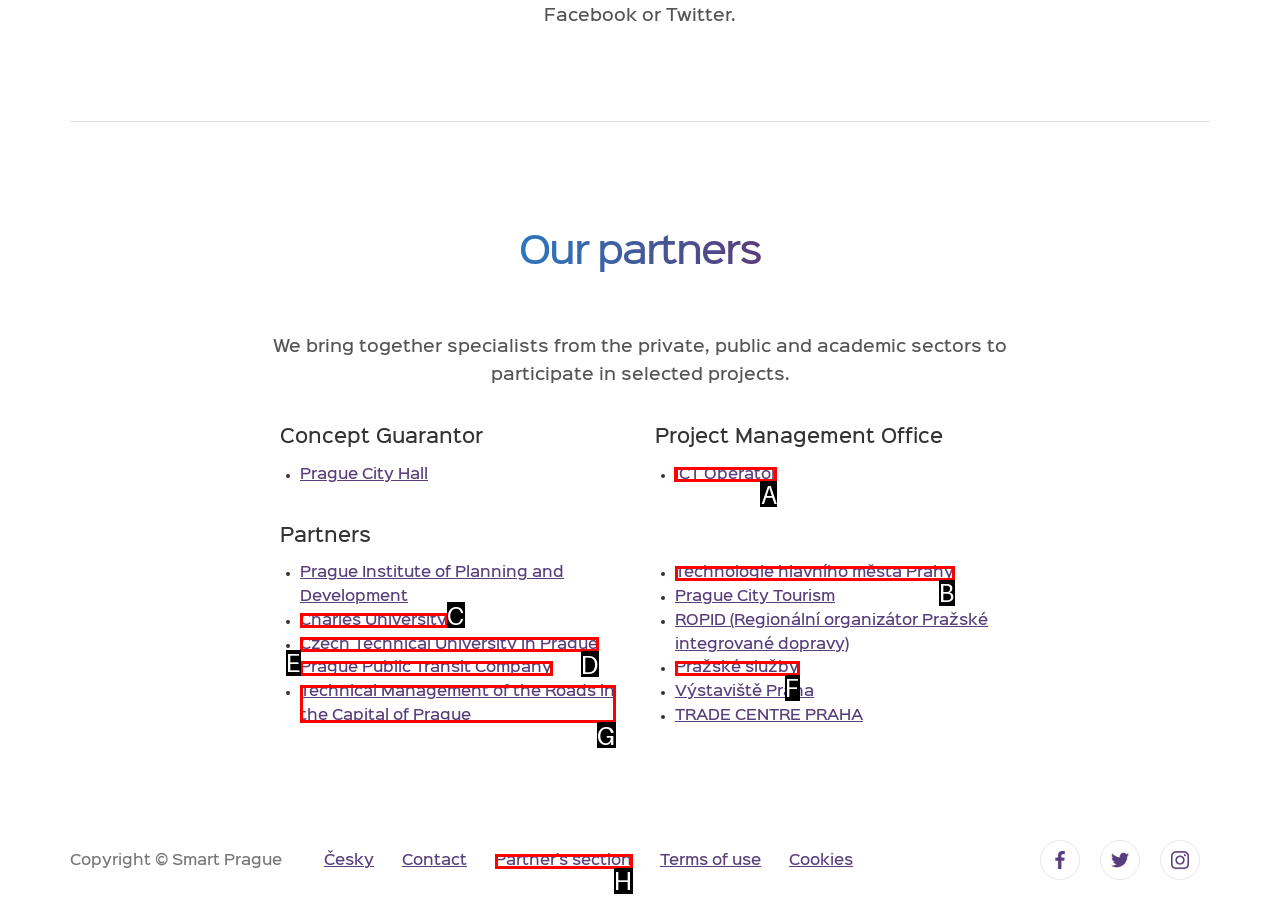Which HTML element should be clicked to complete the following task: Click on 'ICT Operator'?
Answer with the letter corresponding to the correct choice.

A